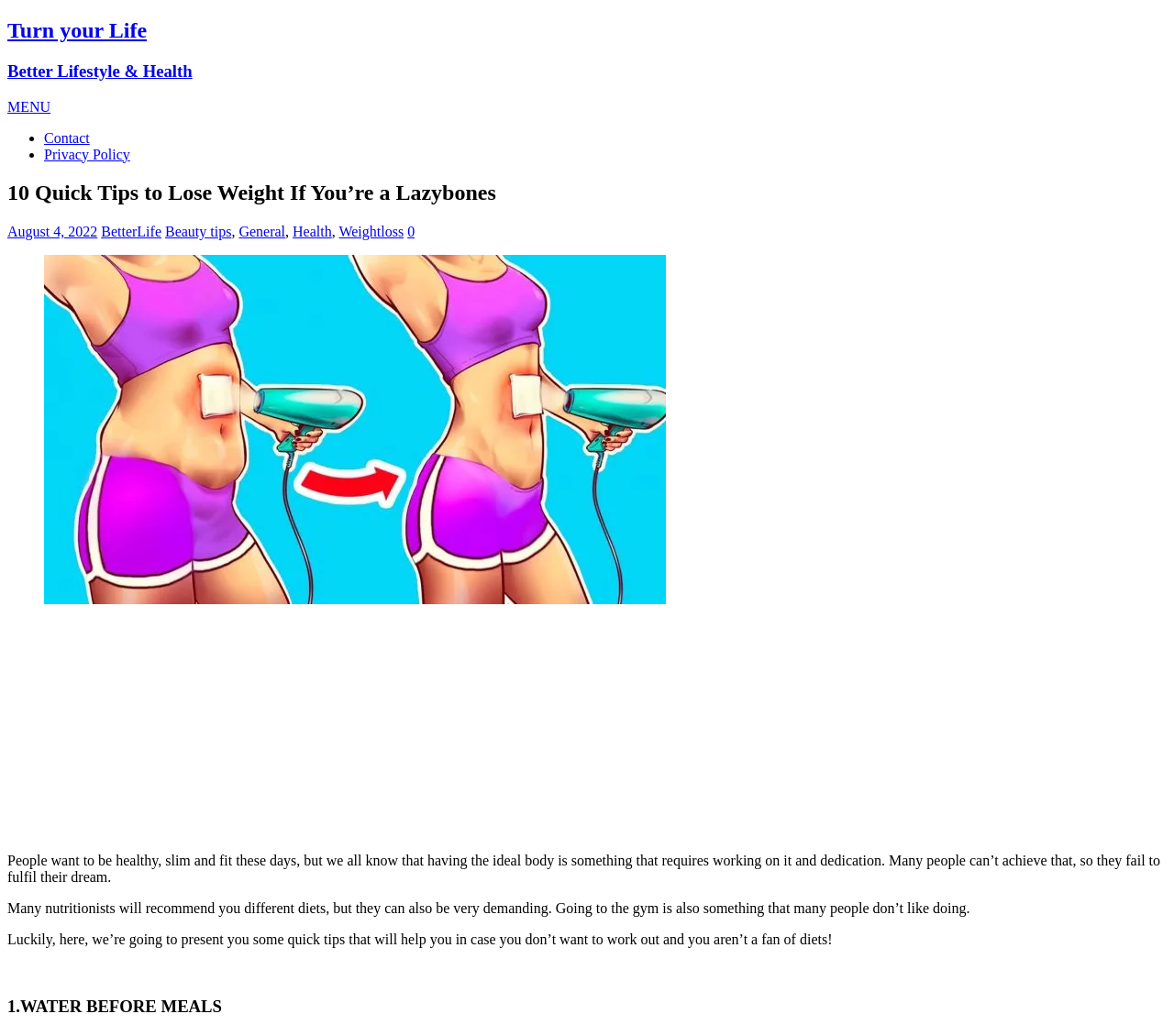Using floating point numbers between 0 and 1, provide the bounding box coordinates in the format (top-left x, top-left y, bottom-right x, bottom-right y). Locate the UI element described here: BetterLife

[0.086, 0.216, 0.137, 0.231]